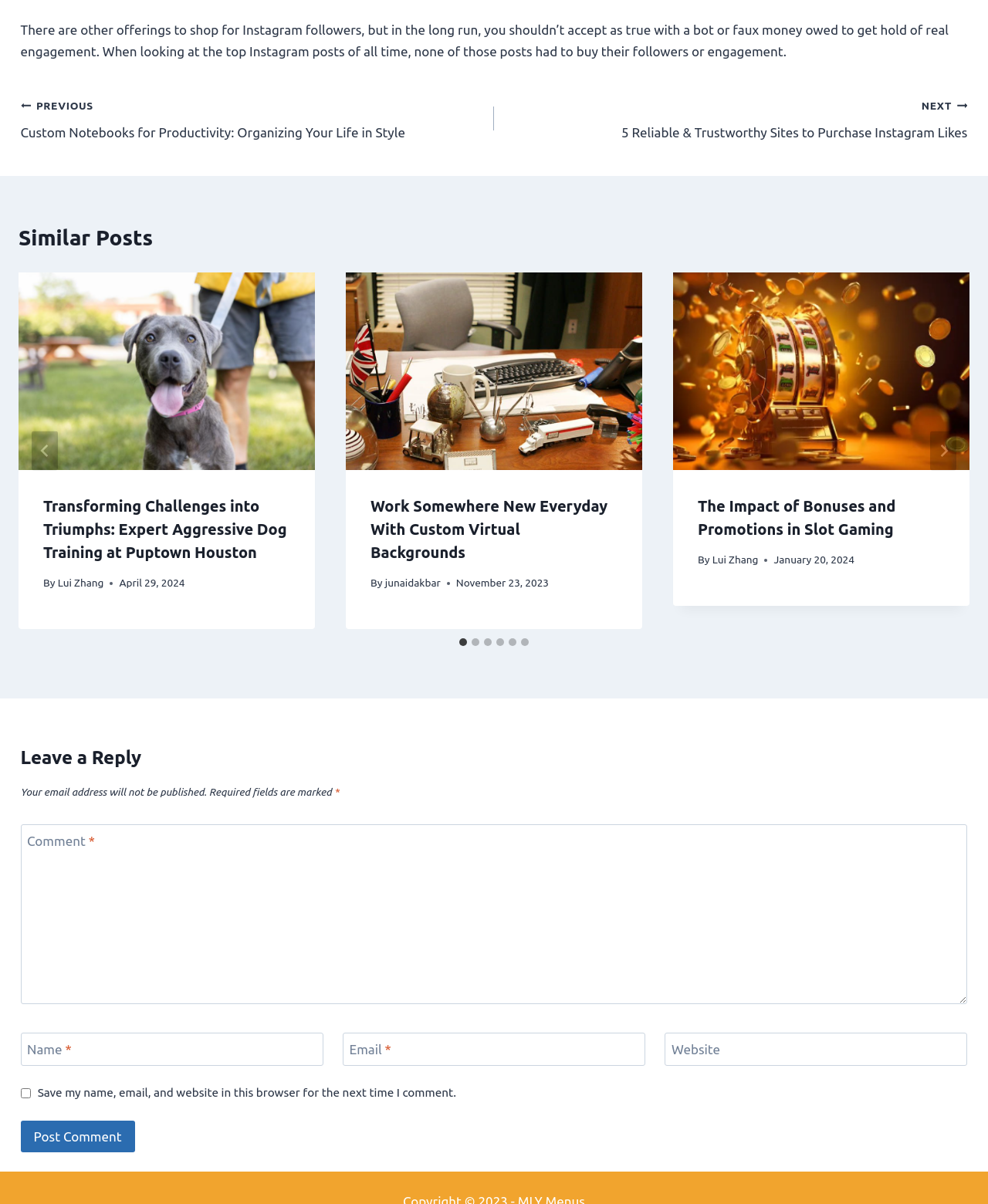Please determine the bounding box coordinates of the element to click on in order to accomplish the following task: "Click the 'NEXT 5 Reliable & Trustworthy Sites to Purchase Instagram Likes' link". Ensure the coordinates are four float numbers ranging from 0 to 1, i.e., [left, top, right, bottom].

[0.5, 0.078, 0.979, 0.119]